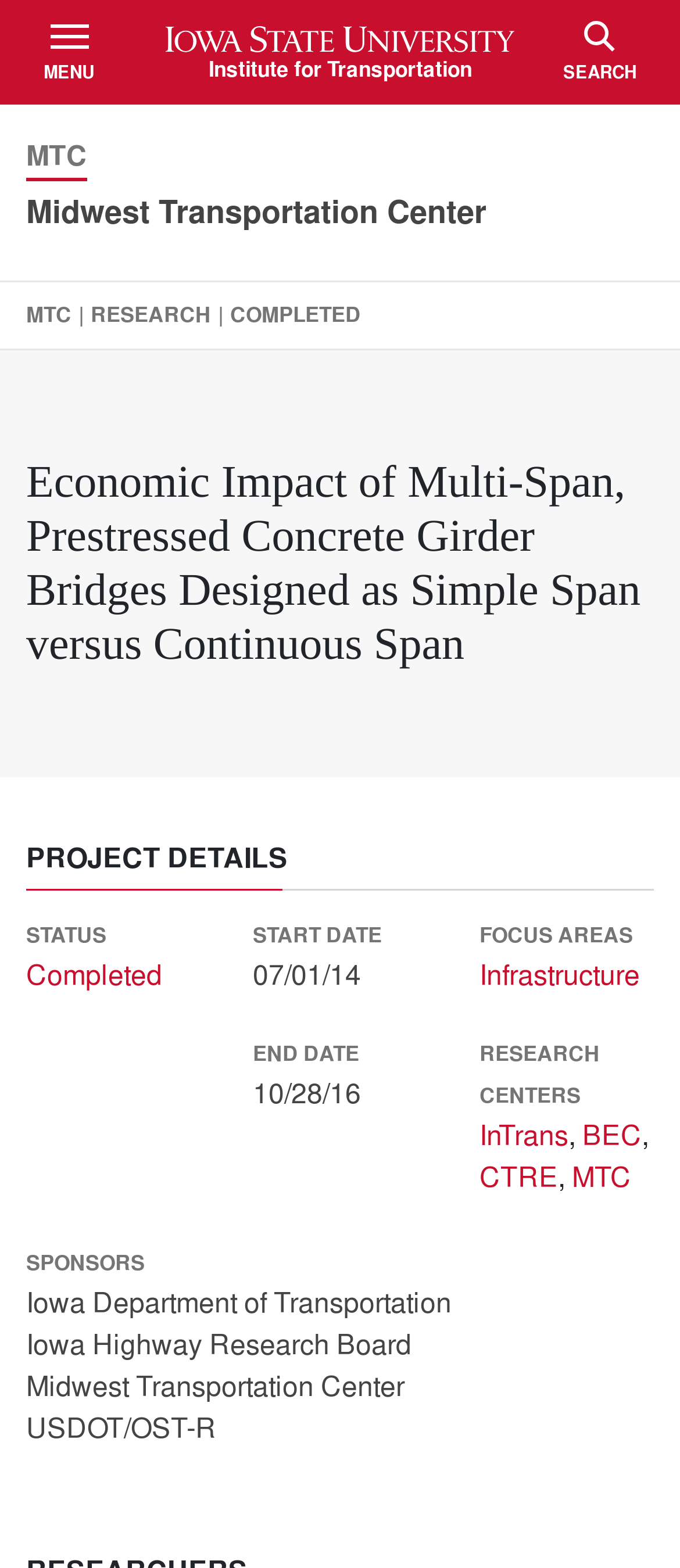Find the bounding box coordinates of the clickable element required to execute the following instruction: "Visit the Midwest Transportation Center website". Provide the coordinates as four float numbers between 0 and 1, i.e., [left, top, right, bottom].

[0.038, 0.121, 0.715, 0.149]